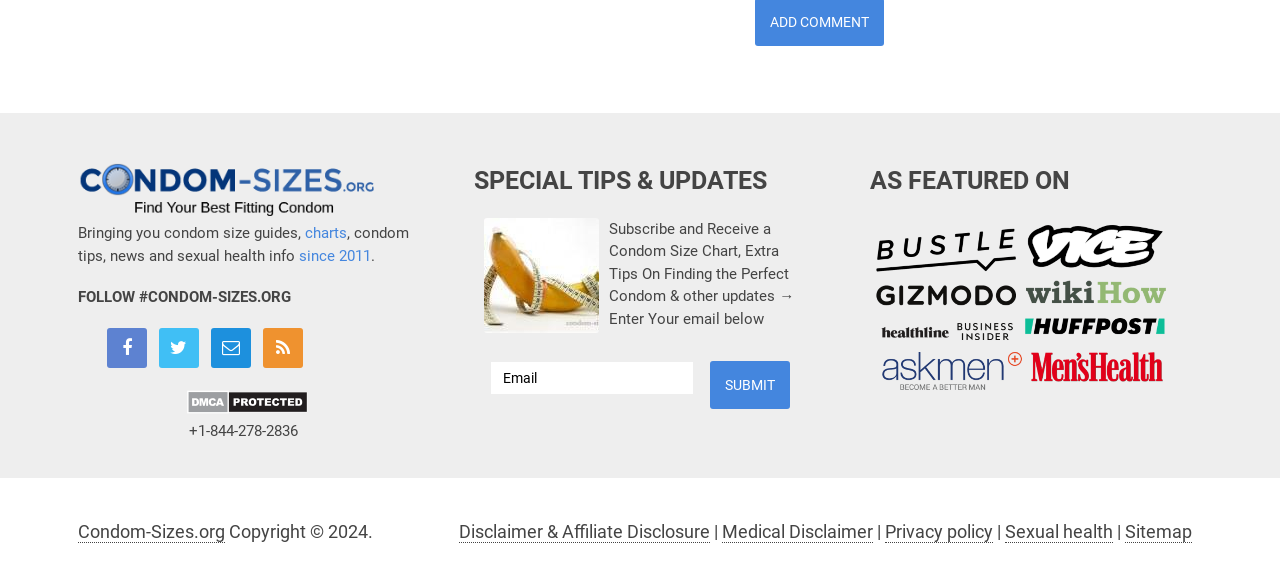Locate the bounding box coordinates of the area that needs to be clicked to fulfill the following instruction: "Click the 'ADD COMMENT' button". The coordinates should be in the format of four float numbers between 0 and 1, namely [left, top, right, bottom].

[0.601, 0.024, 0.679, 0.051]